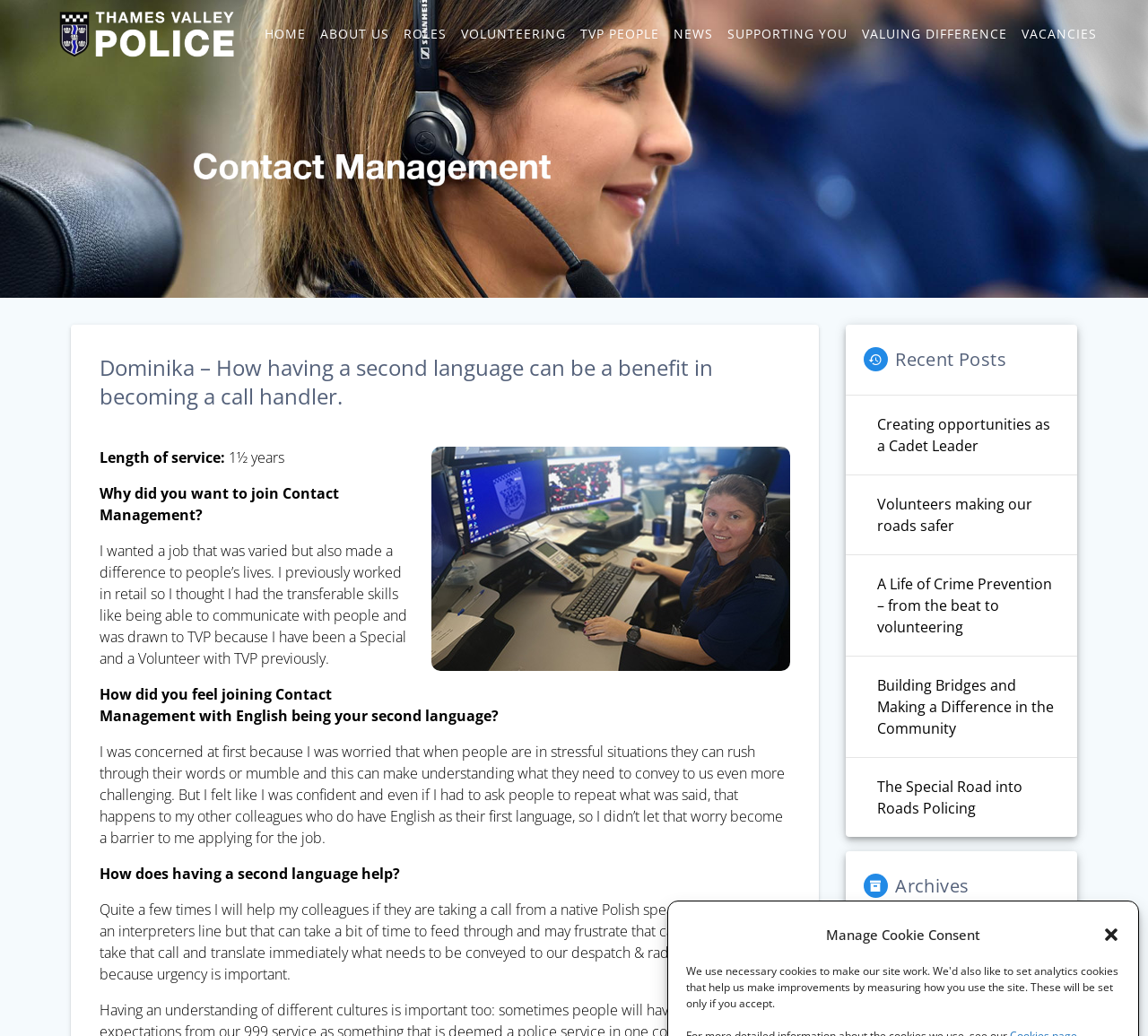Locate the bounding box coordinates of the clickable element to fulfill the following instruction: "Select an option from the 'Archives' dropdown". Provide the coordinates as four float numbers between 0 and 1 in the format [left, top, right, bottom].

[0.752, 0.91, 0.923, 0.948]